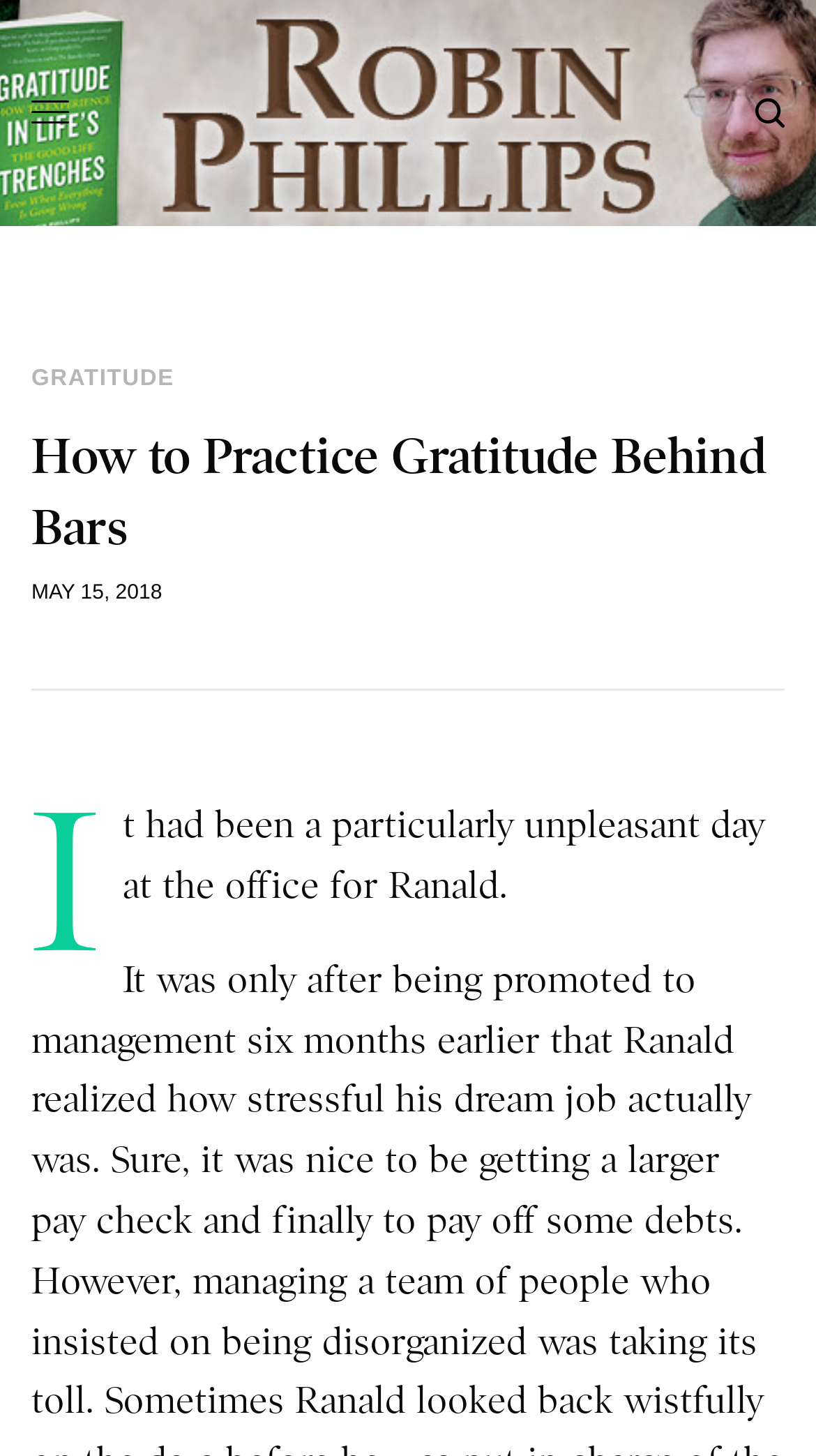Determine the bounding box coordinates for the UI element matching this description: "Phil Swanson".

None